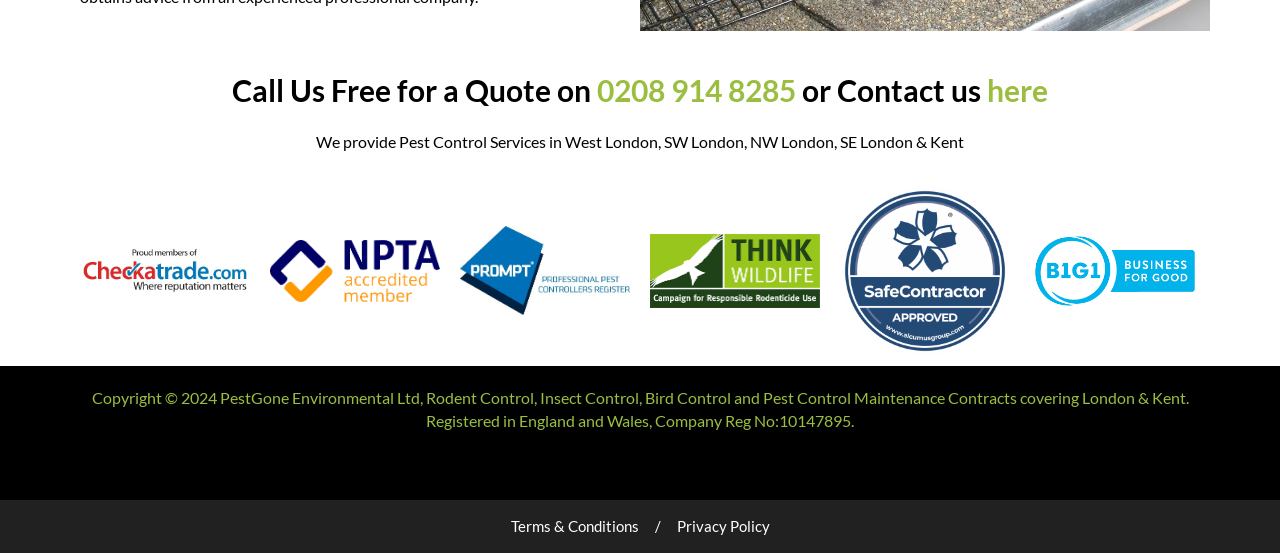What are the two links at the bottom of the page?
Please respond to the question thoroughly and include all relevant details.

The two links are located at the bottom of the page, below the copyright information, and are labeled as 'Terms & Conditions' and 'Privacy Policy'.